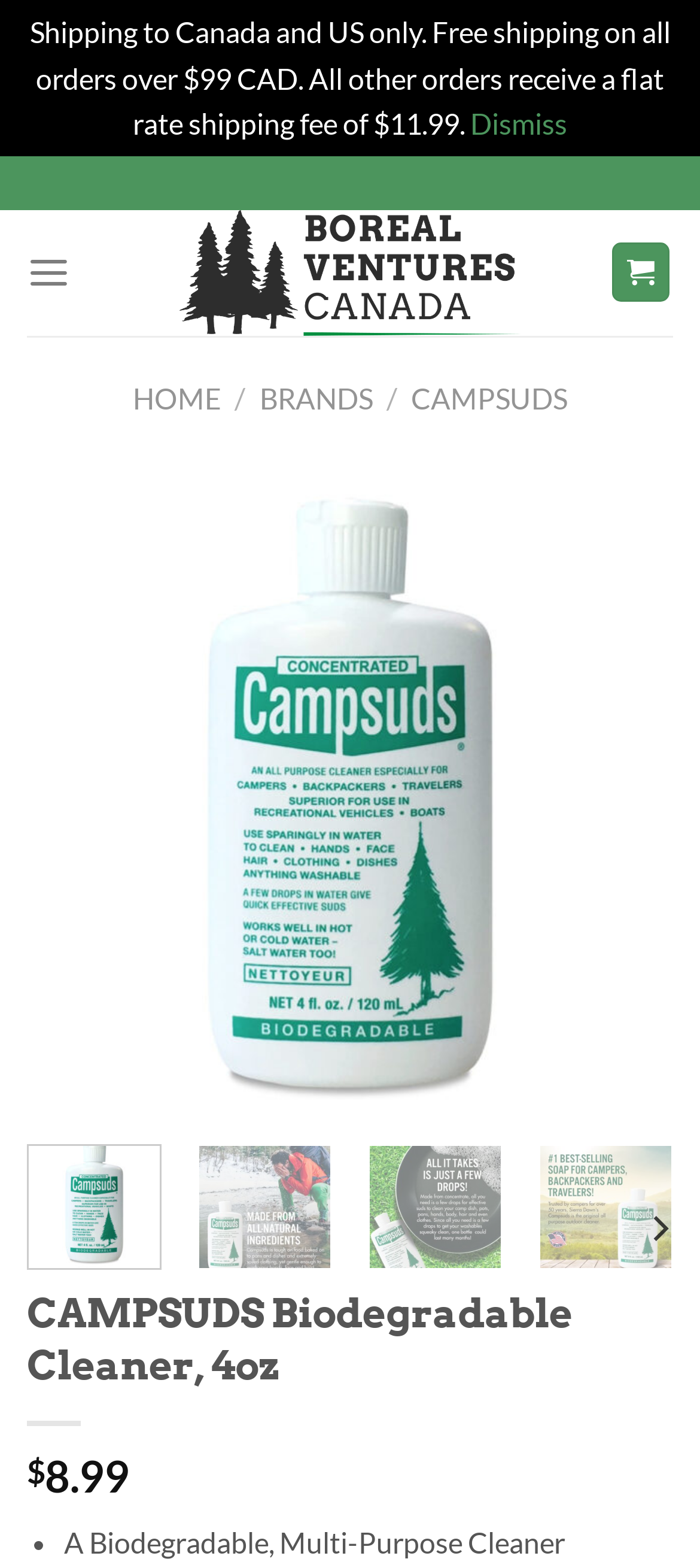Please identify the bounding box coordinates of where to click in order to follow the instruction: "Click on the 'HOME' link".

[0.19, 0.243, 0.315, 0.264]